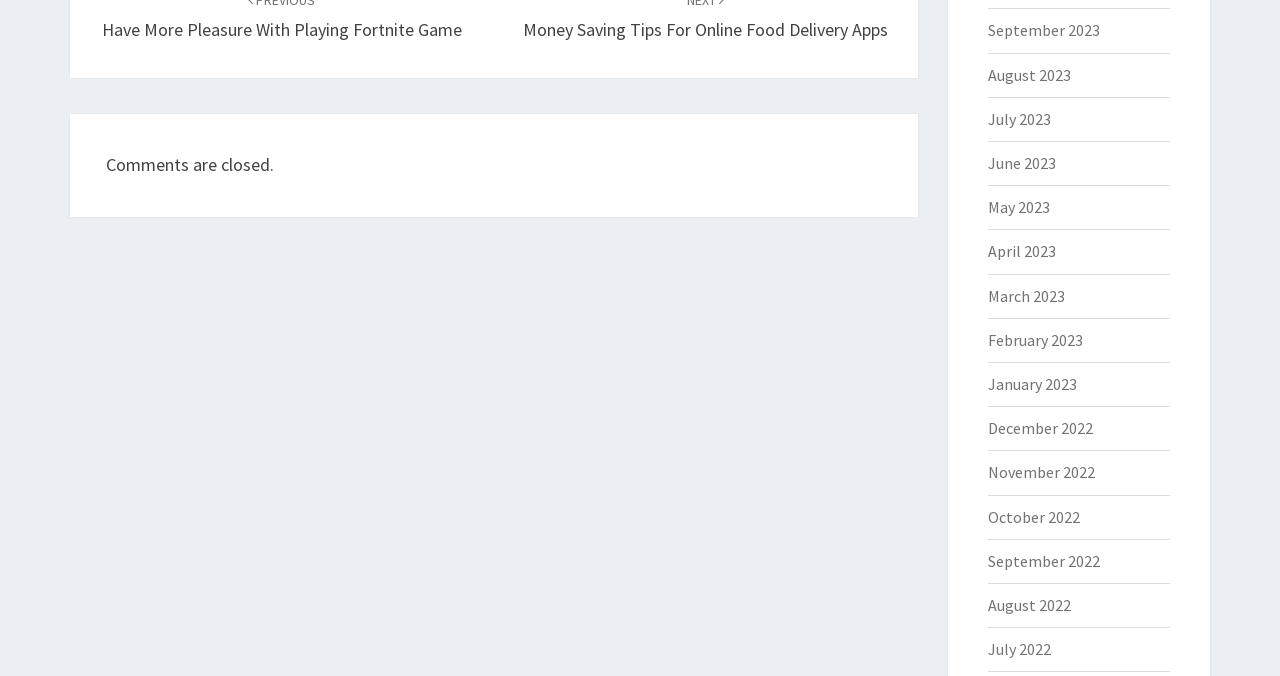Use a single word or phrase to answer the question: 
What is the earliest month listed on this webpage?

December 2022